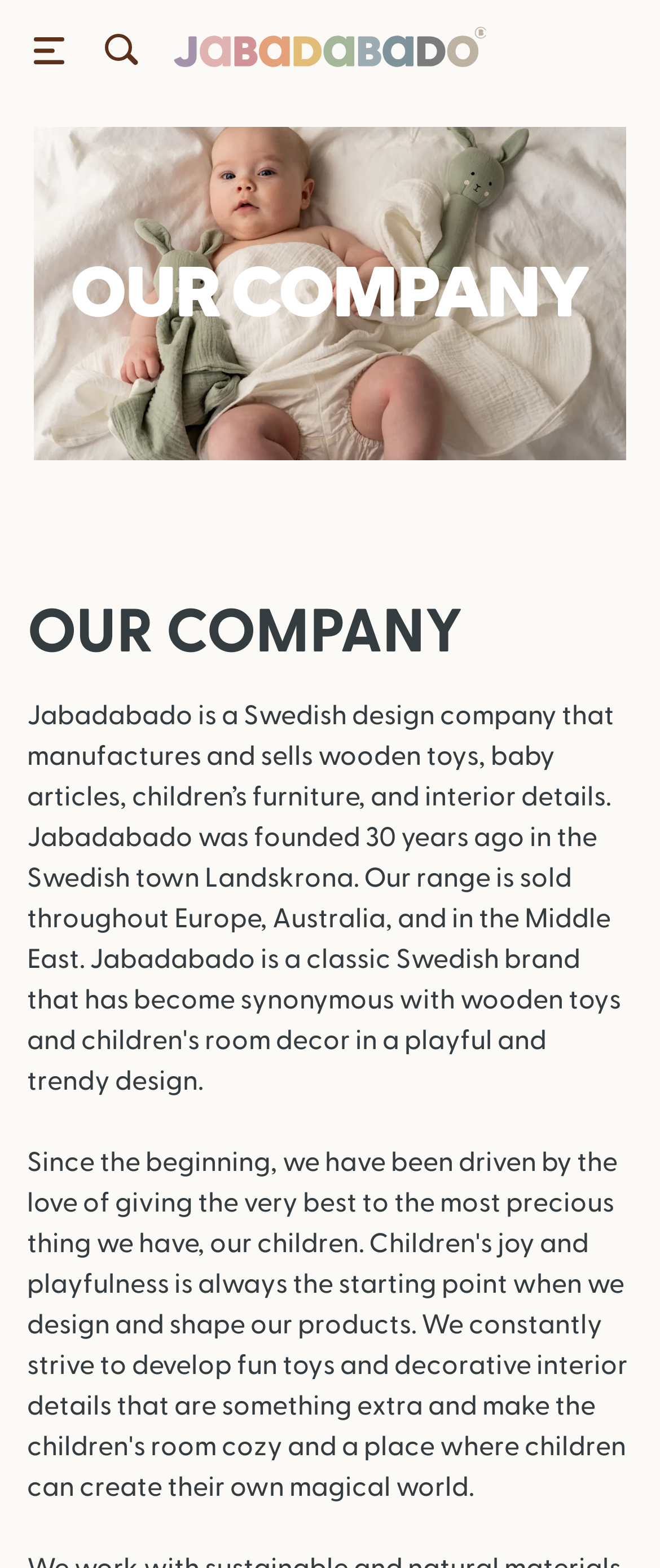How many images are on the page?
Look at the image and answer the question using a single word or phrase.

3